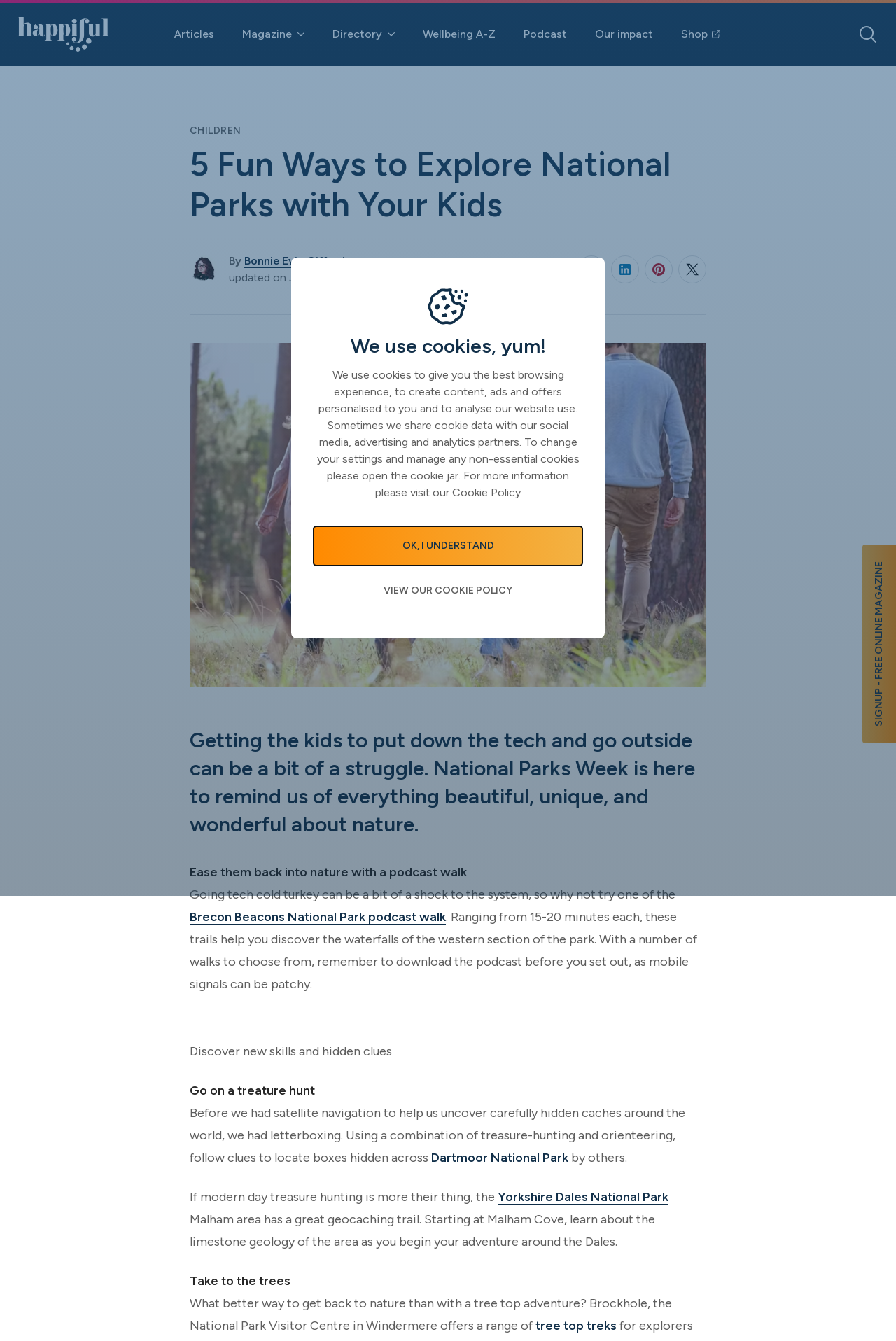Find the bounding box of the web element that fits this description: "Wellbeing A-Z".

[0.472, 0.02, 0.553, 0.03]